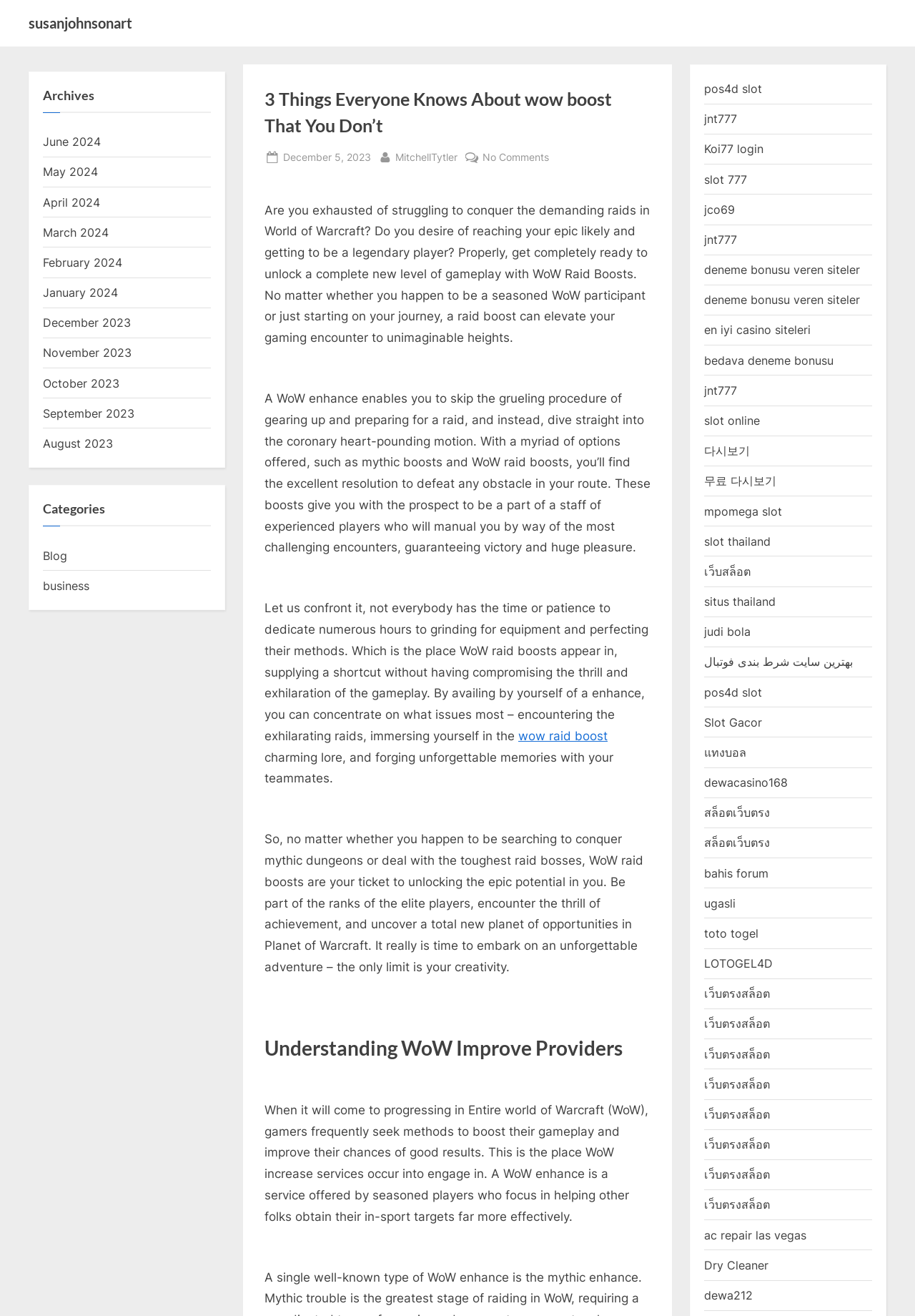Please locate the bounding box coordinates of the element that should be clicked to achieve the given instruction: "Click on the 'wow raid boost' link".

[0.566, 0.554, 0.664, 0.565]